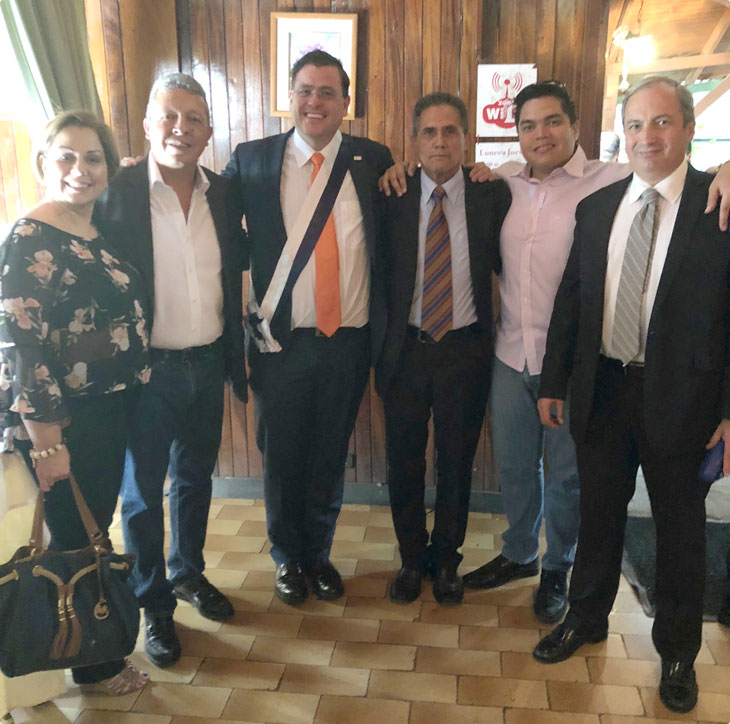Using a single word or phrase, answer the following question: 
How many individuals are in the group?

Six